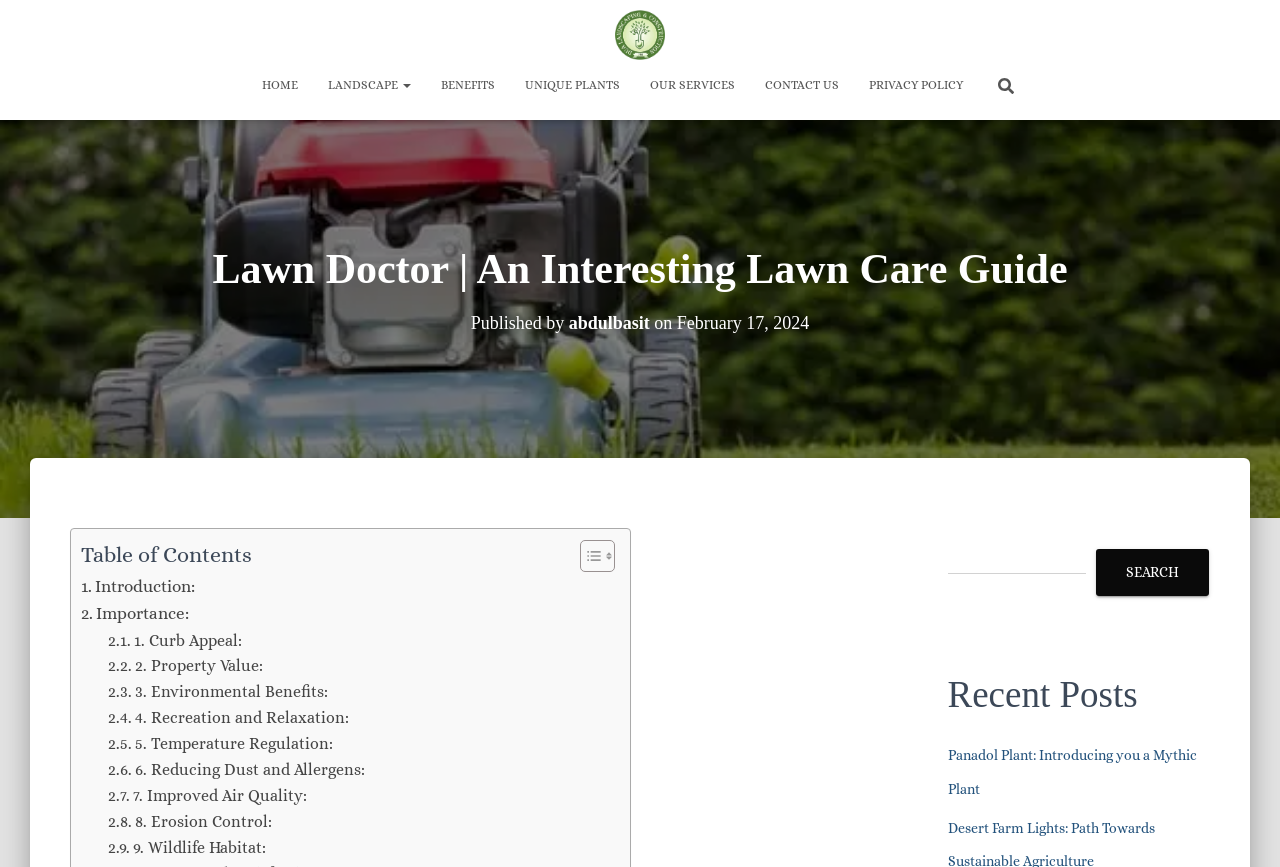Answer in one word or a short phrase: 
Who is the author of the article?

abdulbasit